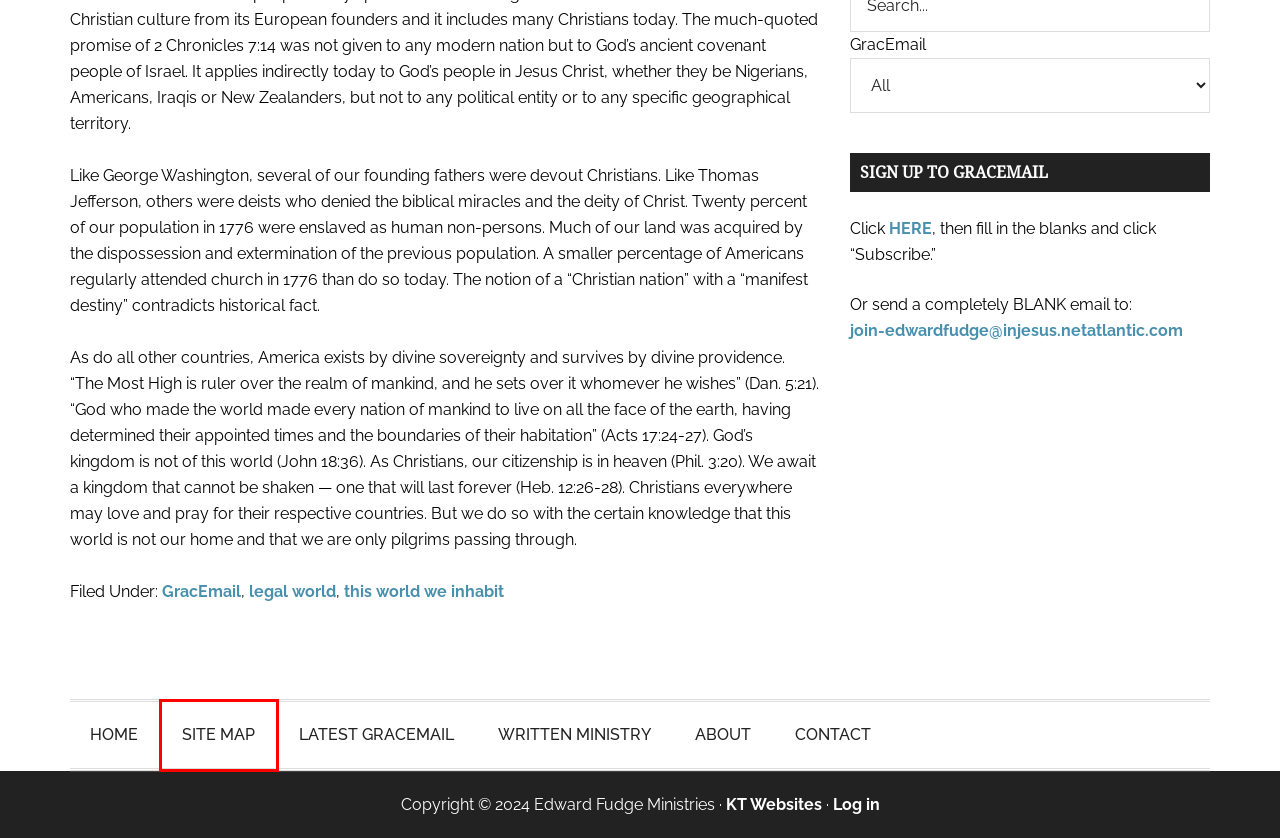You are looking at a screenshot of a webpage with a red bounding box around an element. Determine the best matching webpage description for the new webpage resulting from clicking the element in the red bounding box. Here are the descriptions:
A. Edward Fudge Ministries - Joyously drawing water from the springs of salvation Isaiah 12:2-3
B. Log In ‹ Edward Fudge Ministries — WordPress
C. Interviews - Edward Fudge Ministries
D. legal world Archives - Edward Fudge Ministries
E. Books - Edward Fudge Ministries
F. Site Map - Edward Fudge Ministries
G. GracEmail Category Index - Edward Fudge Ministries
H. this world we inhabit Archives - Edward Fudge Ministries

F